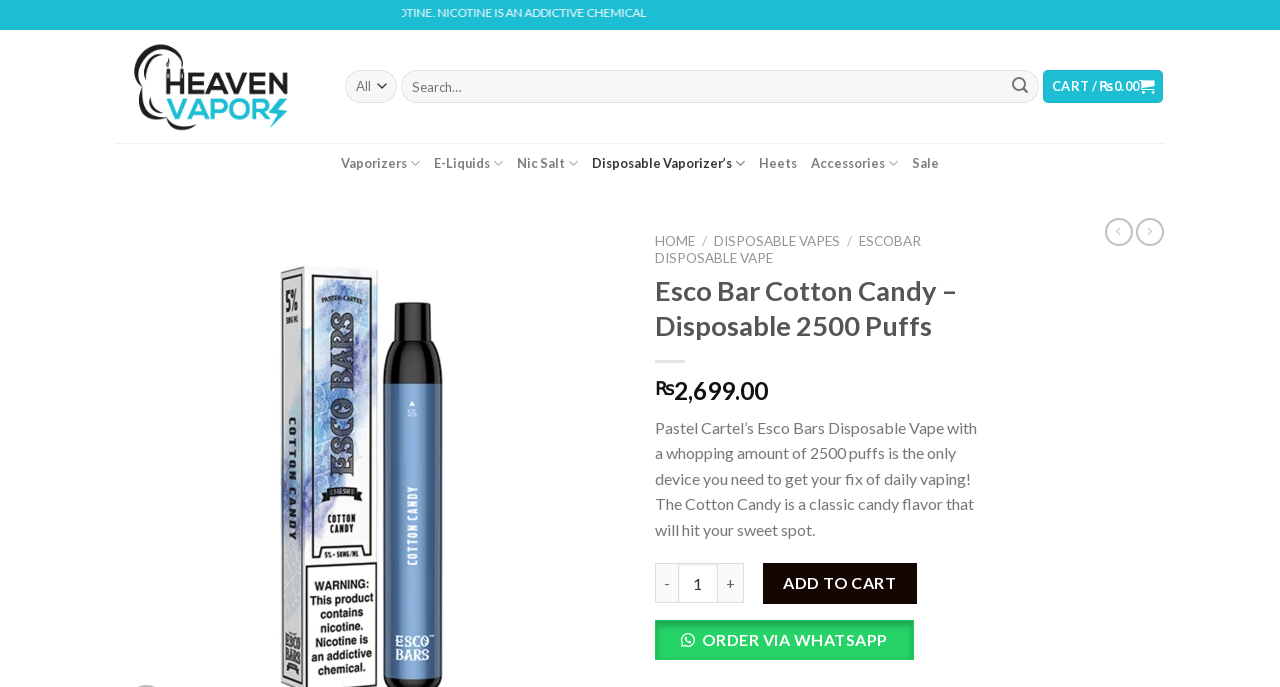Using the details from the image, please elaborate on the following question: What is the flavor of the Esco Bar Cotton Candy?

The flavor of the Esco Bar Cotton Candy can be determined by reading the product description, which states that the Cotton Candy is a classic candy flavor. This information is provided to help customers understand the characteristics of the product.